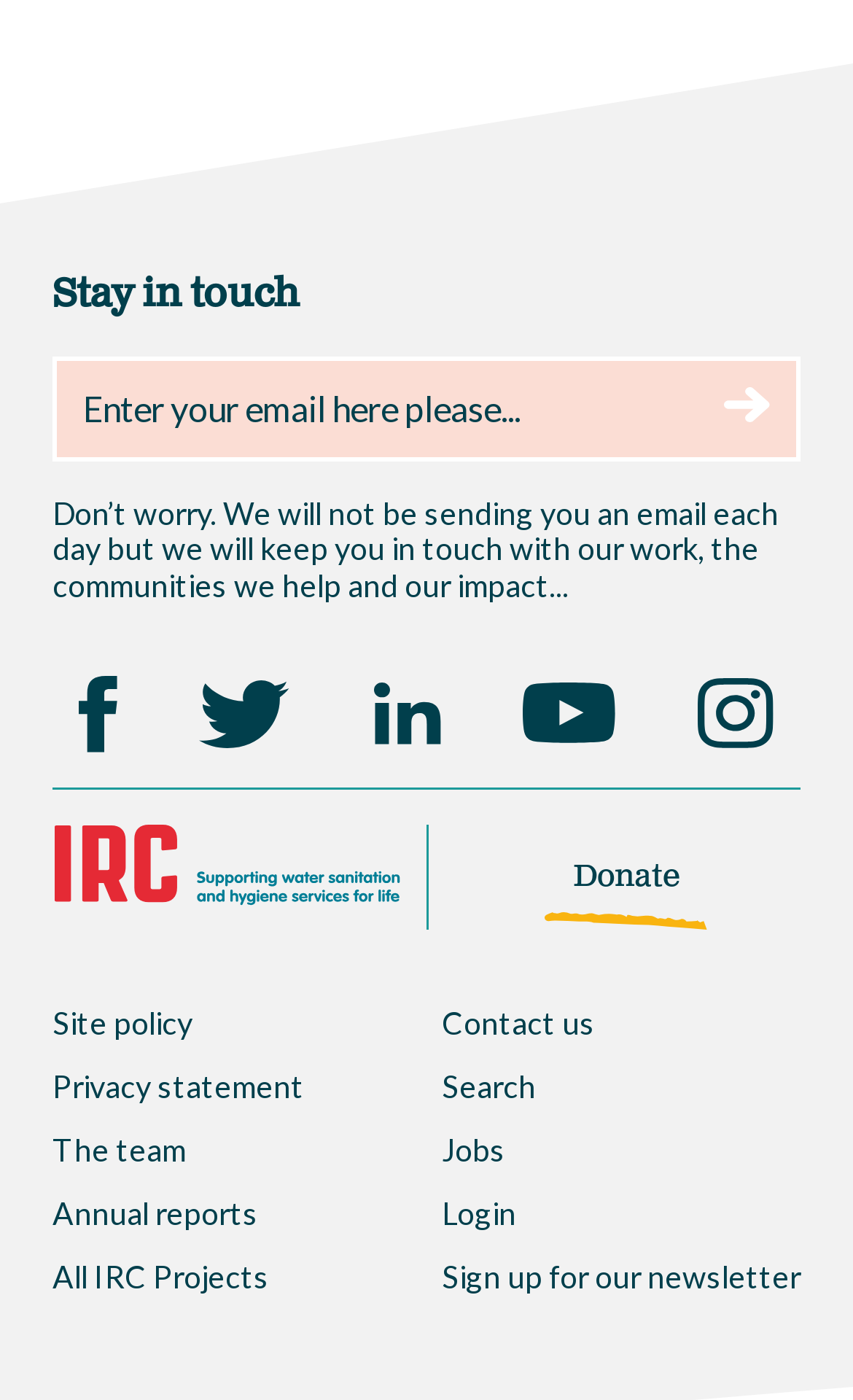Given the element description, predict the bounding box coordinates in the format (top-left x, top-left y, bottom-right x, bottom-right y), using floating point numbers between 0 and 1: Contact us

[0.518, 0.717, 0.697, 0.744]